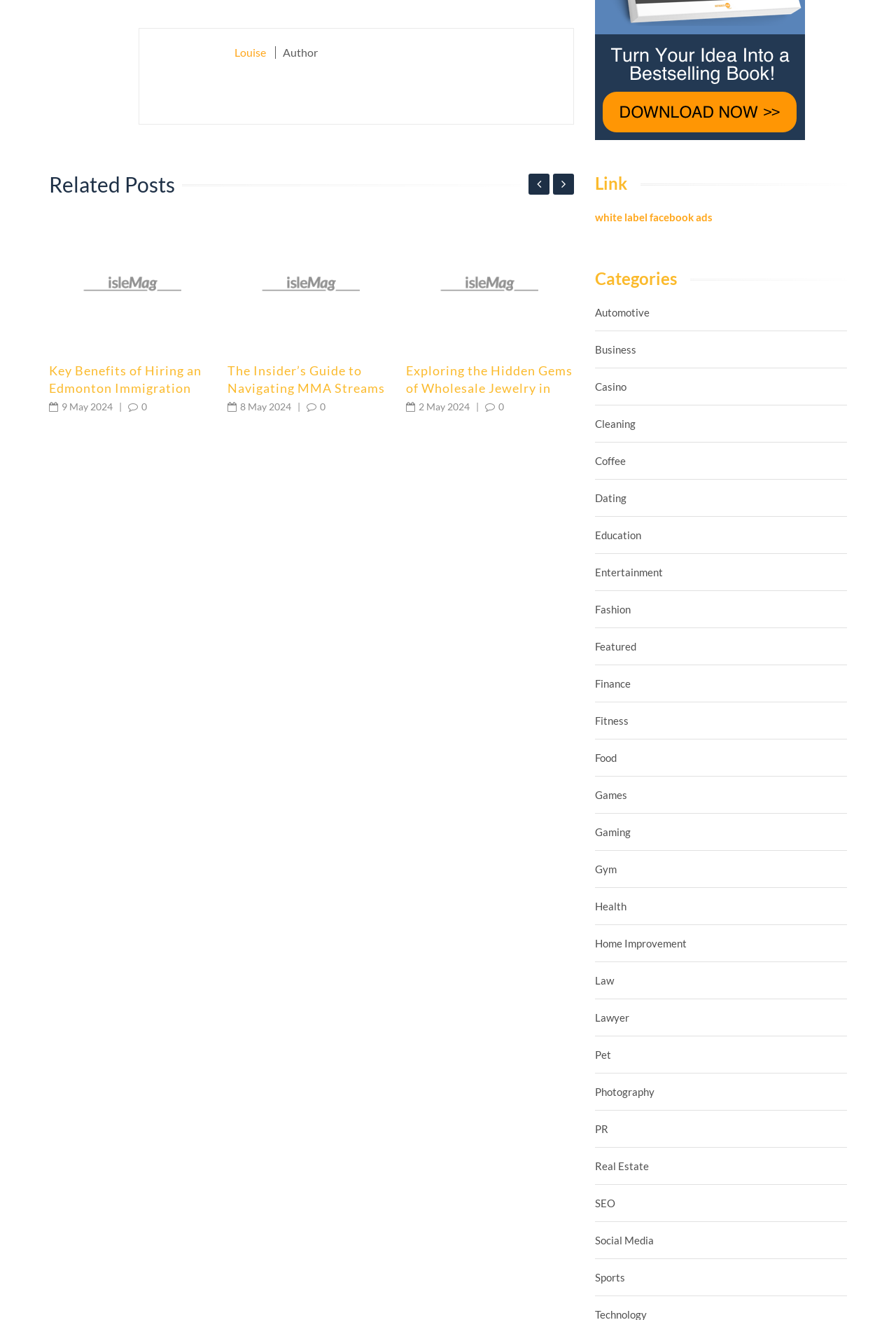Could you locate the bounding box coordinates for the section that should be clicked to accomplish this task: "Read the article 'Key Benefits of Hiring an Edmonton Immigration Lawyer for Your Case'".

[0.055, 0.274, 0.242, 0.3]